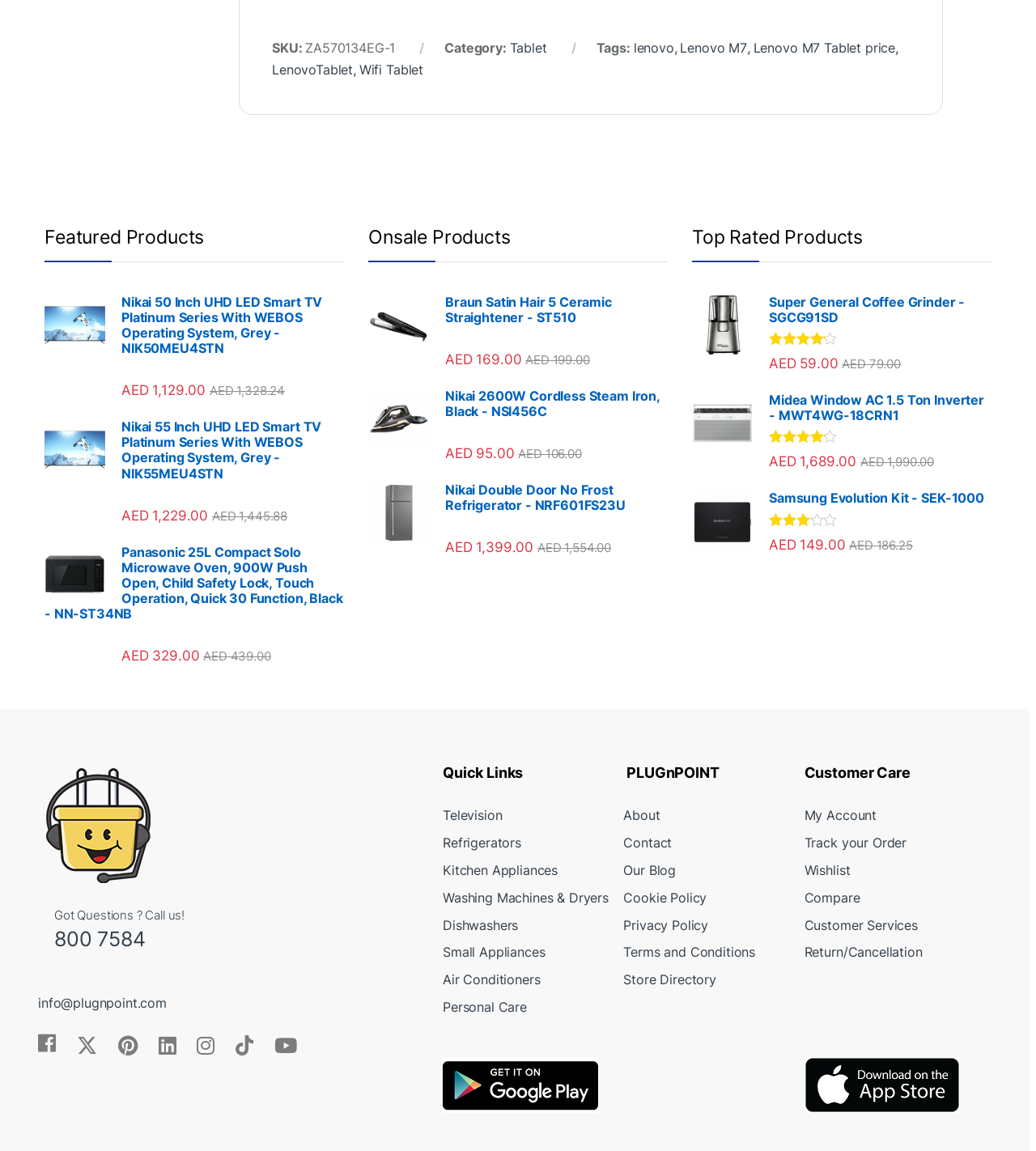Please identify the bounding box coordinates of where to click in order to follow the instruction: "View product details of Nikai NIK50MEU4STN".

[0.043, 0.256, 0.332, 0.31]